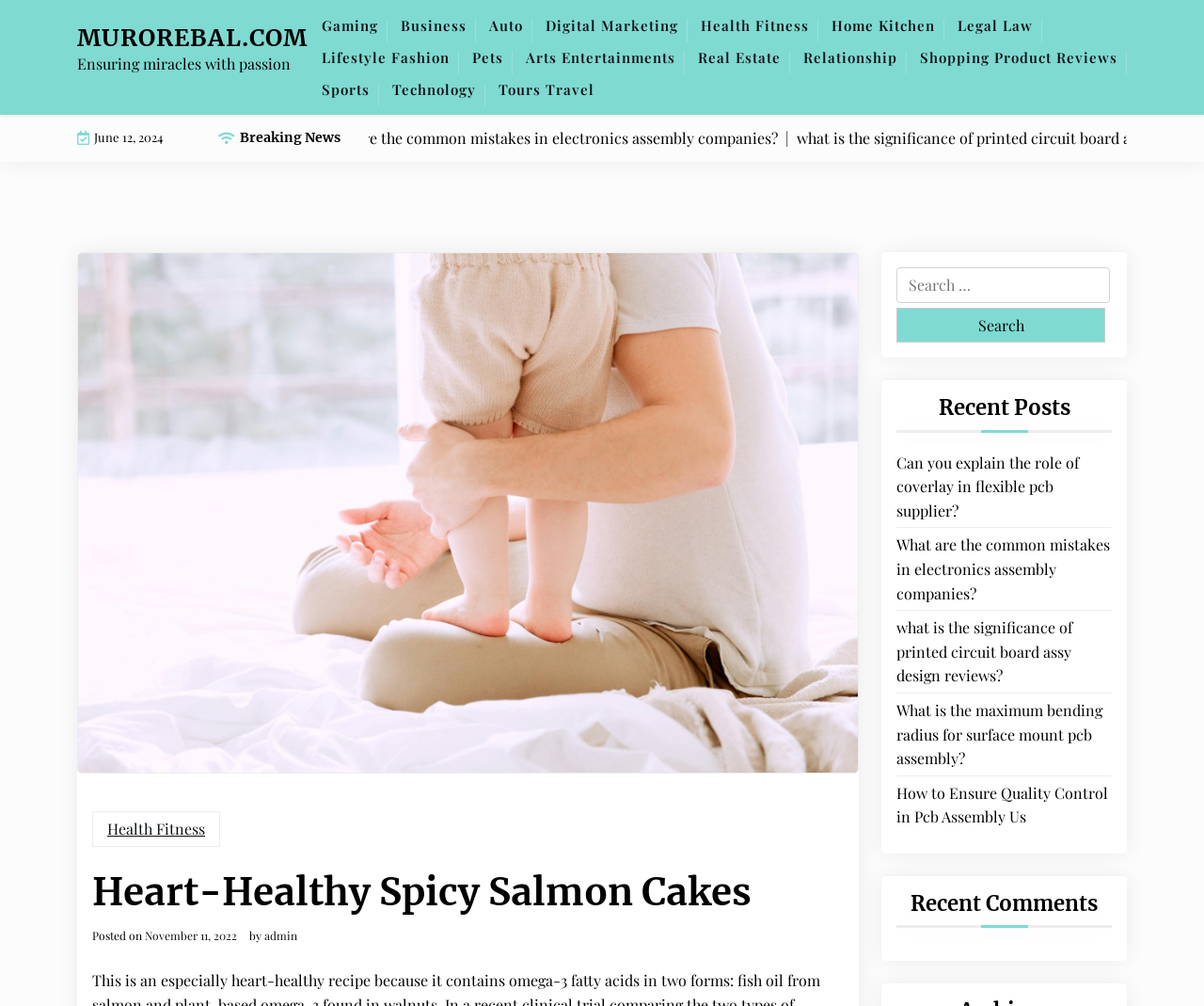Locate the bounding box coordinates of the clickable area to execute the instruction: "Visit the Health Fitness page". Provide the coordinates as four float numbers between 0 and 1, represented as [left, top, right, bottom].

[0.574, 0.009, 0.68, 0.041]